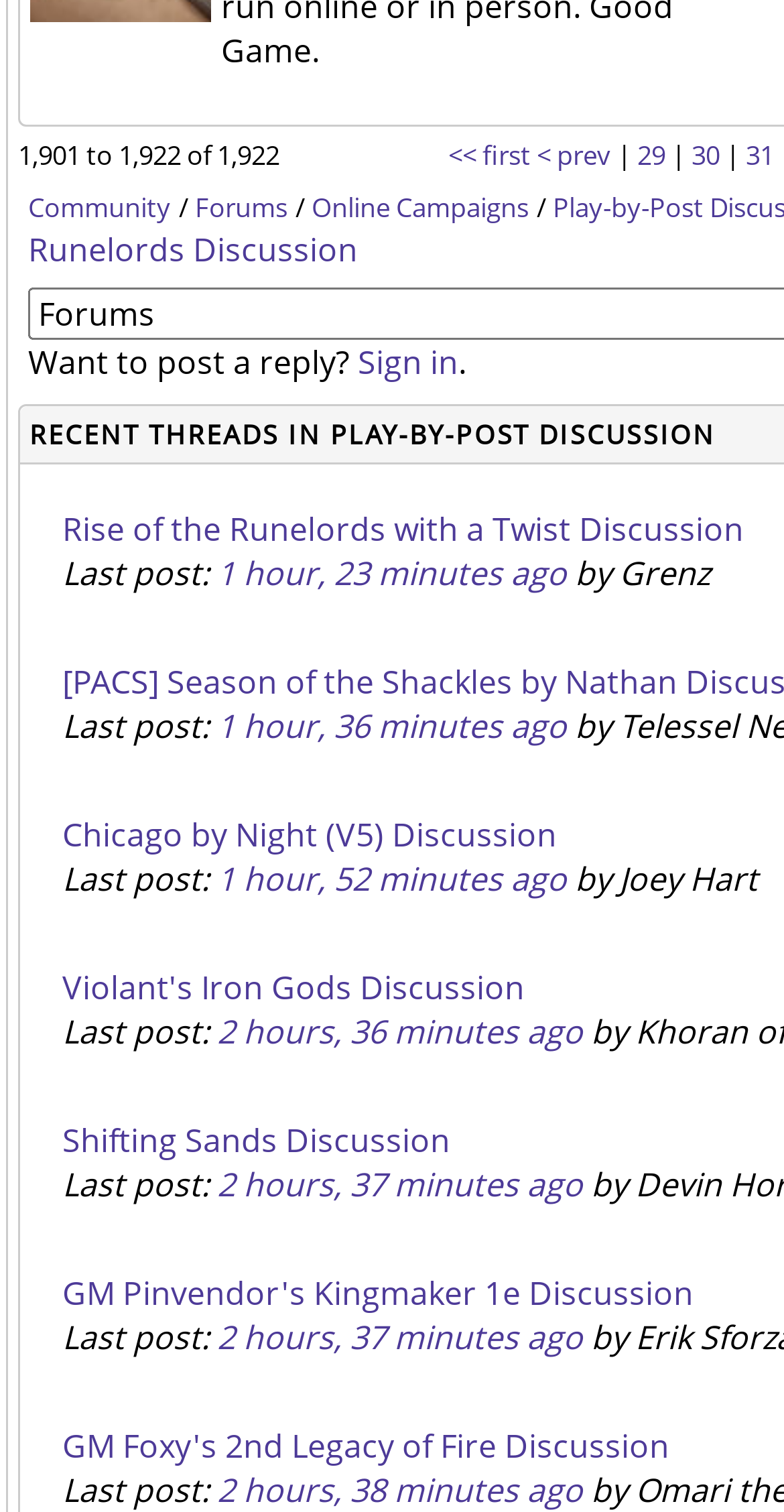Please determine the bounding box coordinates of the section I need to click to accomplish this instruction: "Go to previous page".

None